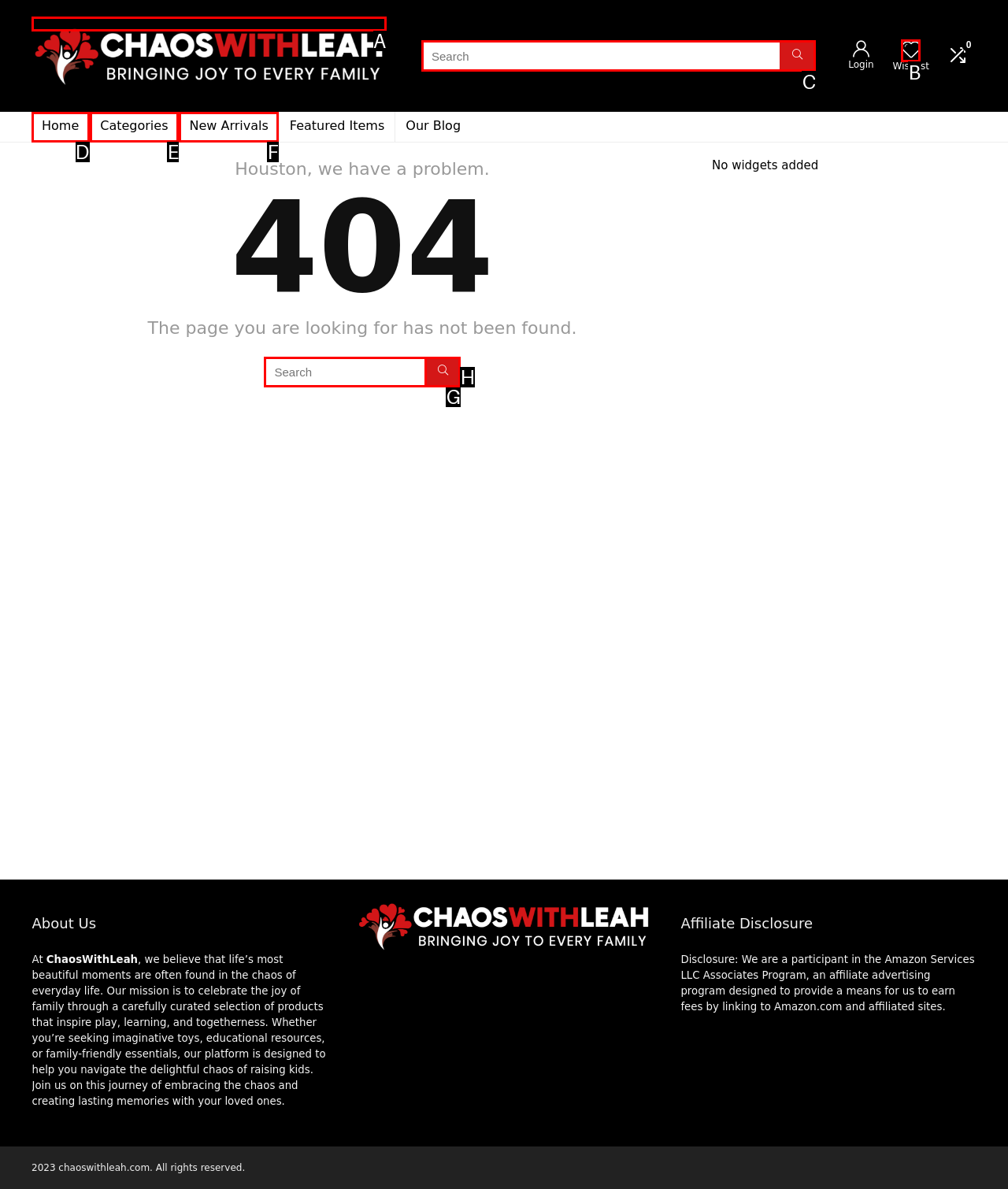Point out the HTML element I should click to achieve the following task: Click on Facebook link Provide the letter of the selected option from the choices.

None